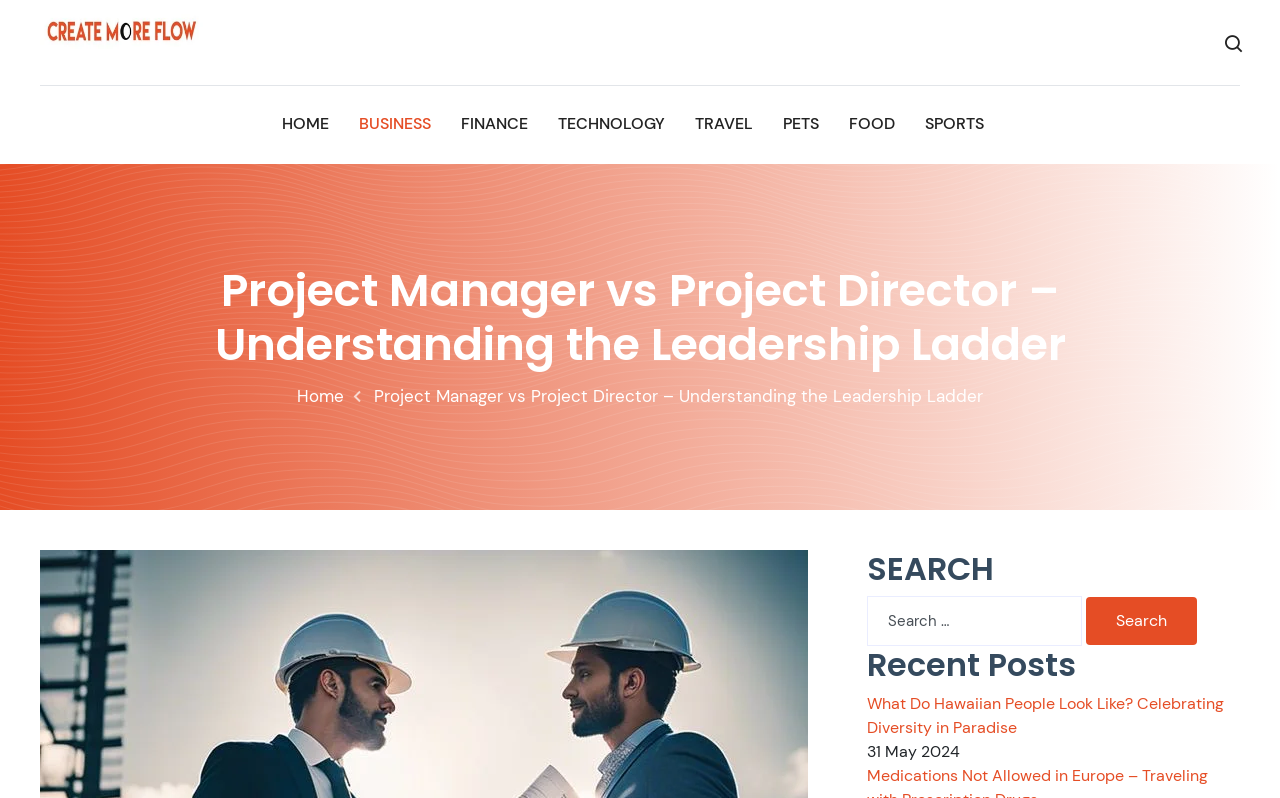How many main navigation links are there?
Using the image, provide a concise answer in one word or a short phrase.

7